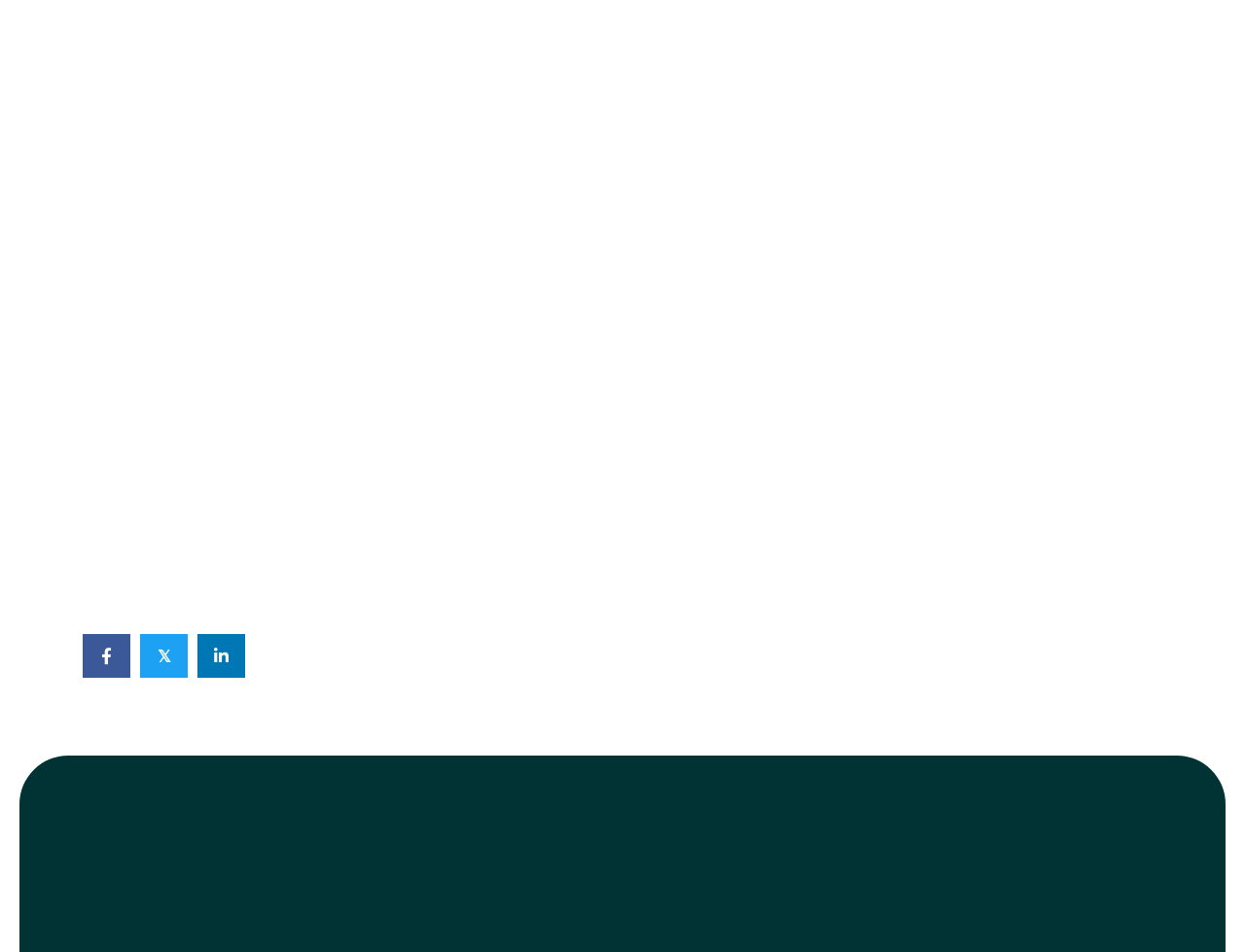Please answer the following question as detailed as possible based on the image: 
What is the purpose of the textbox labeled 'Name'?

The textbox labeled 'Name' is likely a form field that requires users to input their name, possibly as part of a registration or contact process related to data centers, as indicated by its presence in the 'Let’s start a new project together' section.